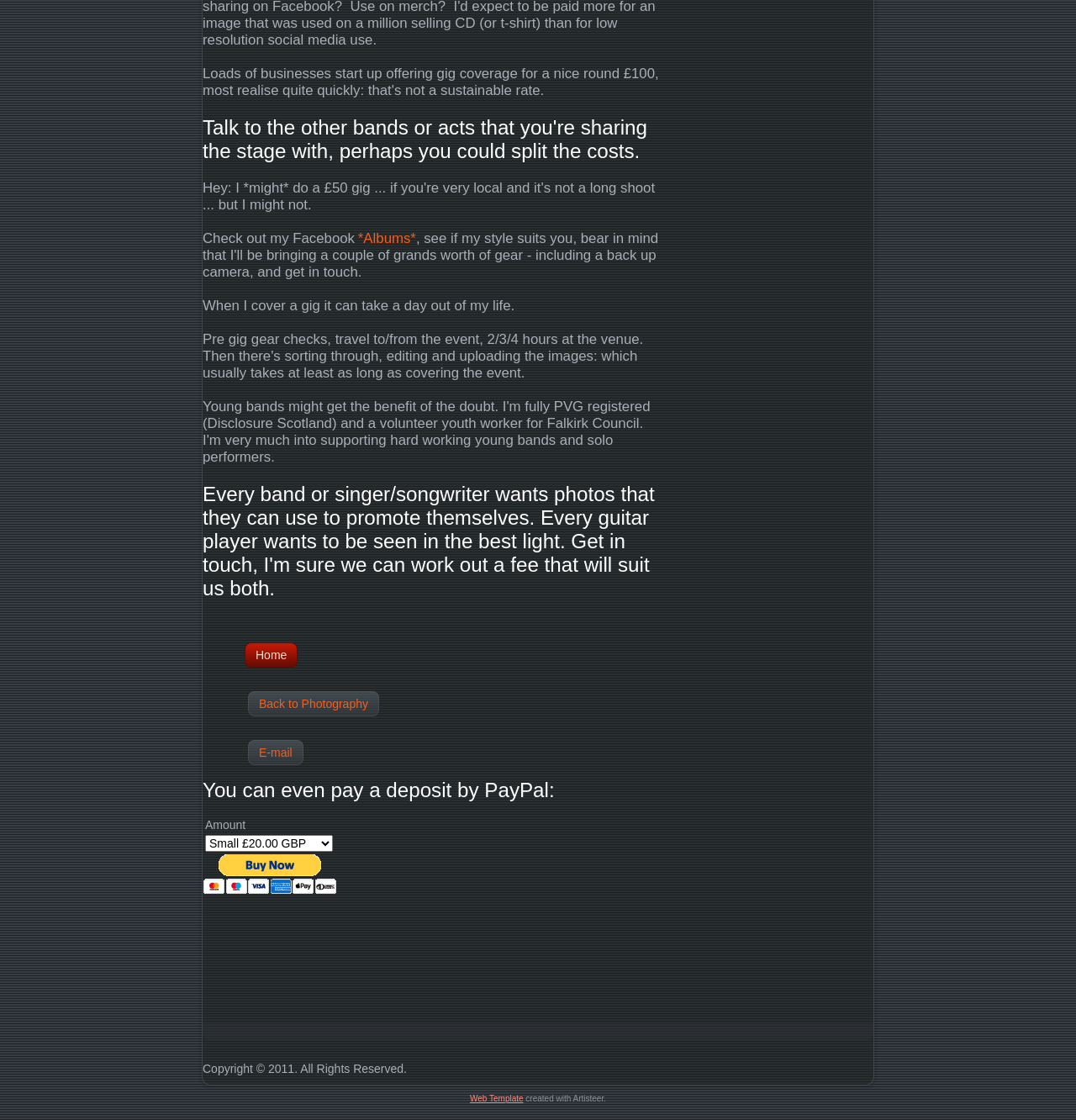Based on the element description Web Template, identify the bounding box of the UI element in the given webpage screenshot. The coordinates should be in the format (top-left x, top-left y, bottom-right x, bottom-right y) and must be between 0 and 1.

[0.437, 0.977, 0.486, 0.985]